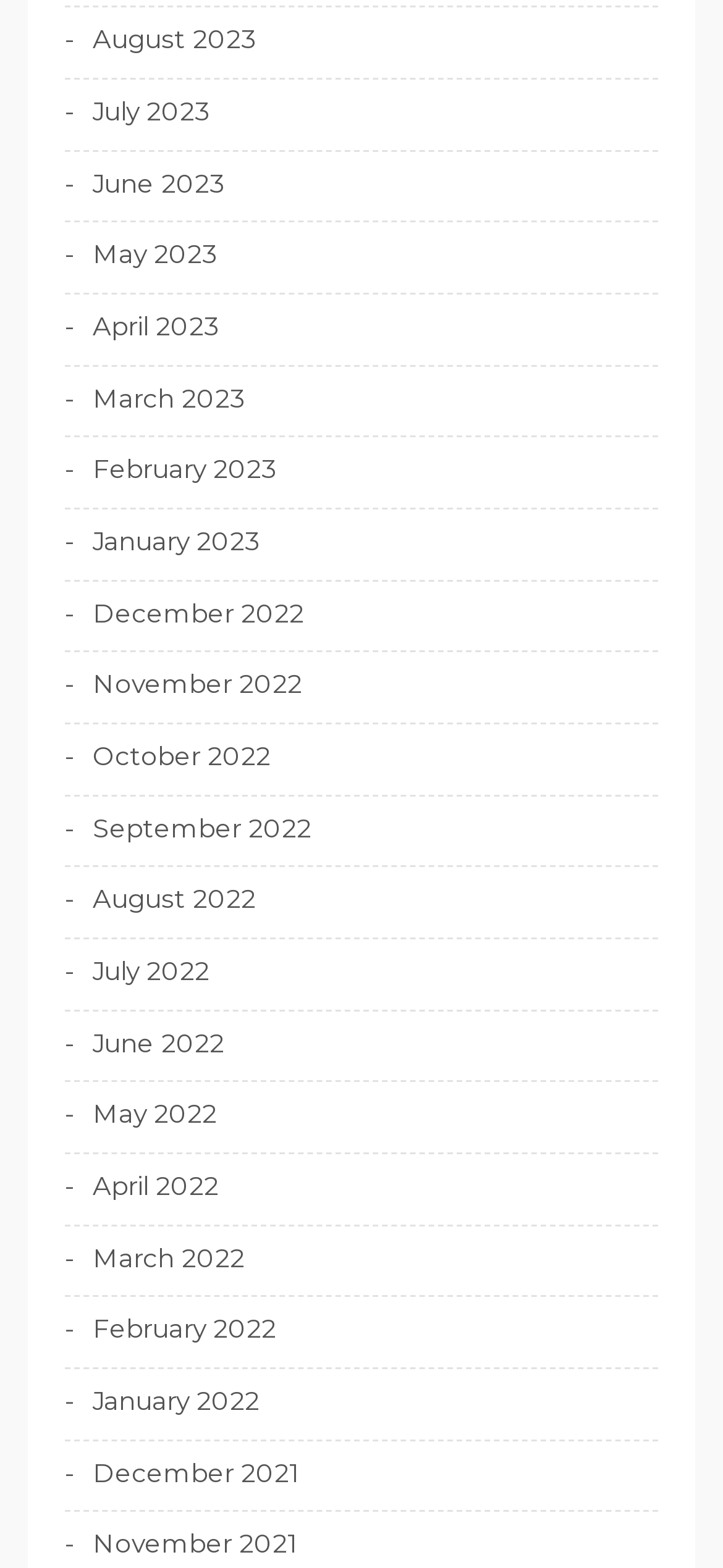How many links are there in the first row?
Answer the question with a single word or phrase by looking at the picture.

4